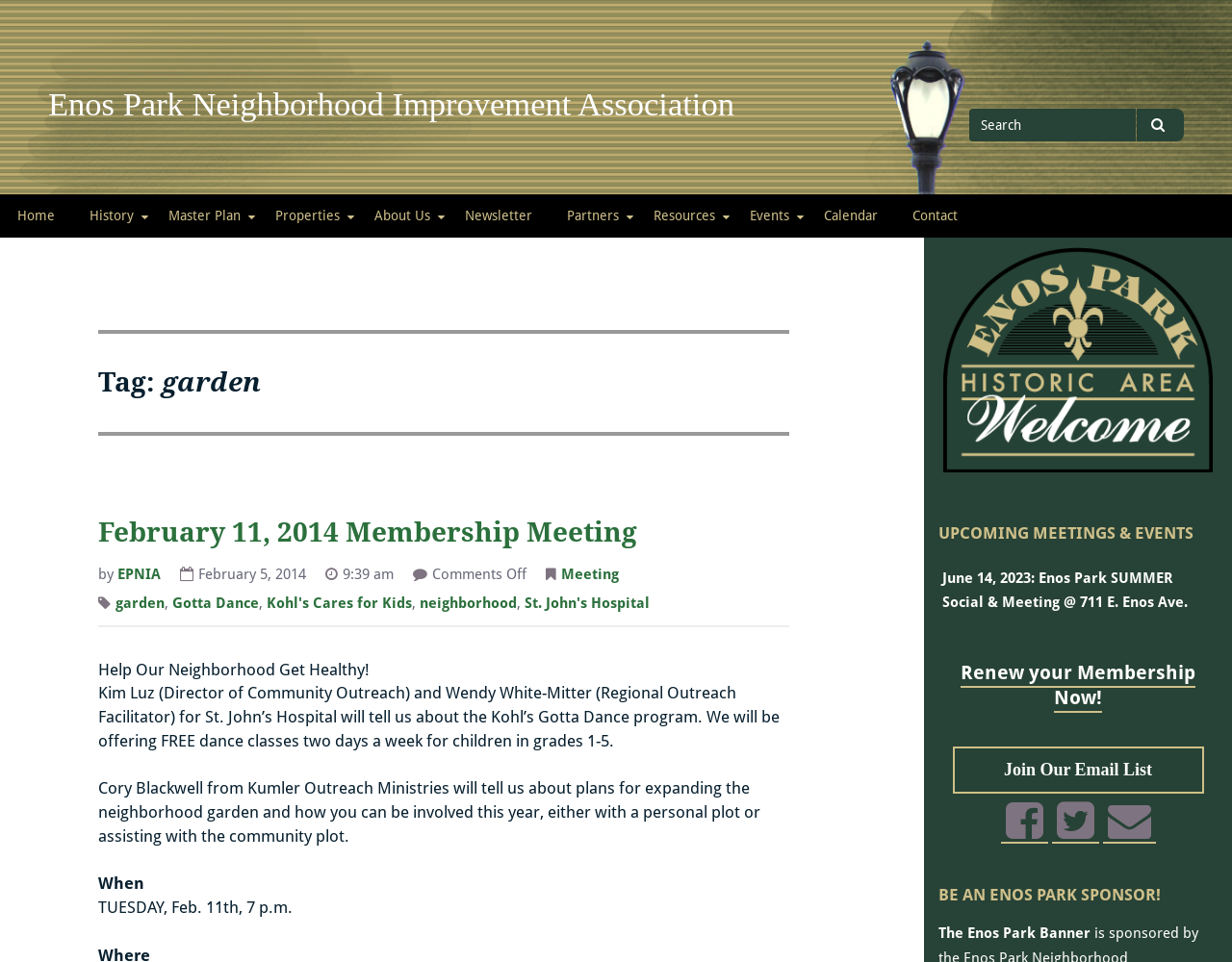Determine the bounding box coordinates of the region I should click to achieve the following instruction: "View upcoming meeting on June 14, 2023". Ensure the bounding box coordinates are four float numbers between 0 and 1, i.e., [left, top, right, bottom].

[0.765, 0.592, 0.964, 0.639]